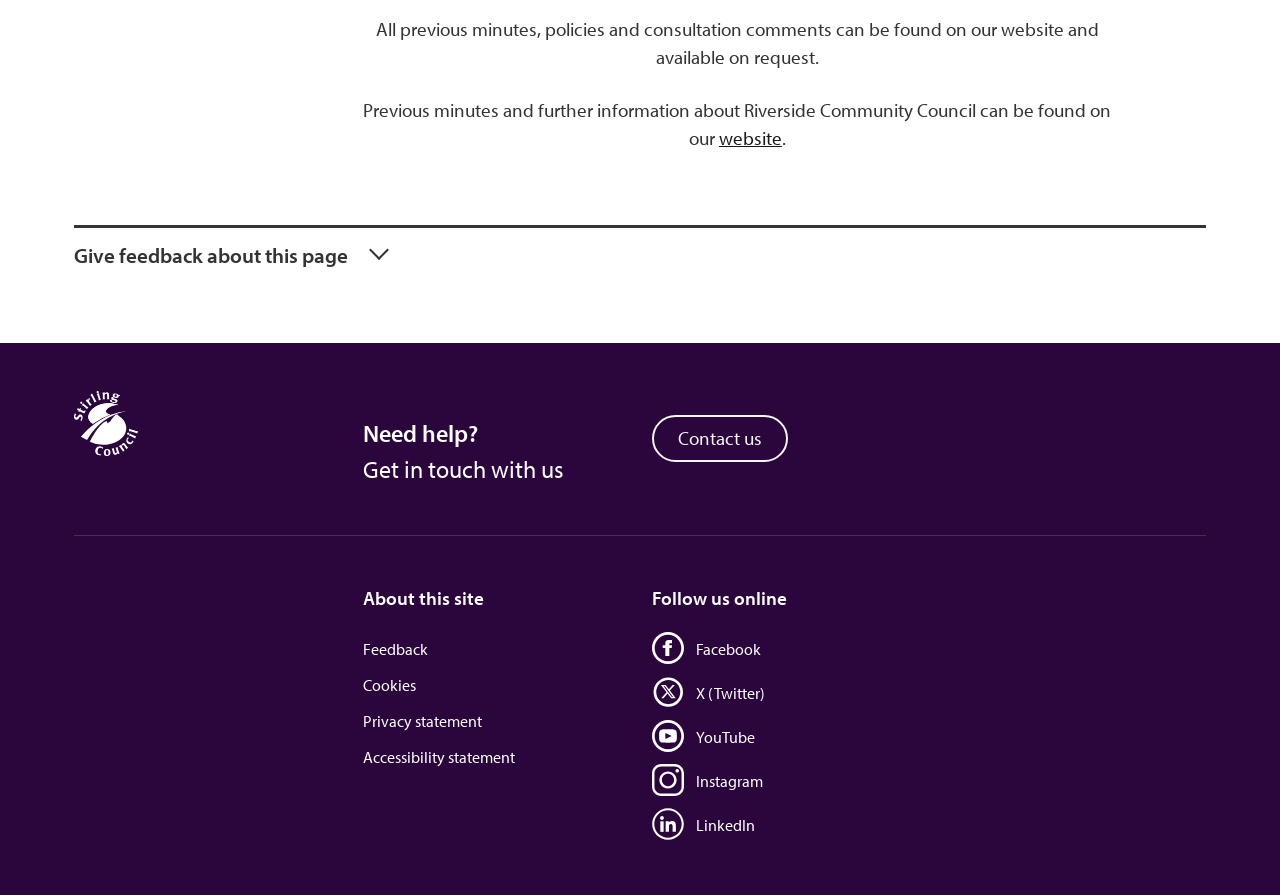Determine the bounding box coordinates of the clickable element to complete this instruction: "Click the 'Give feedback about this page' button". Provide the coordinates in the format of four float numbers between 0 and 1, [left, top, right, bottom].

[0.057, 0.251, 0.942, 0.303]